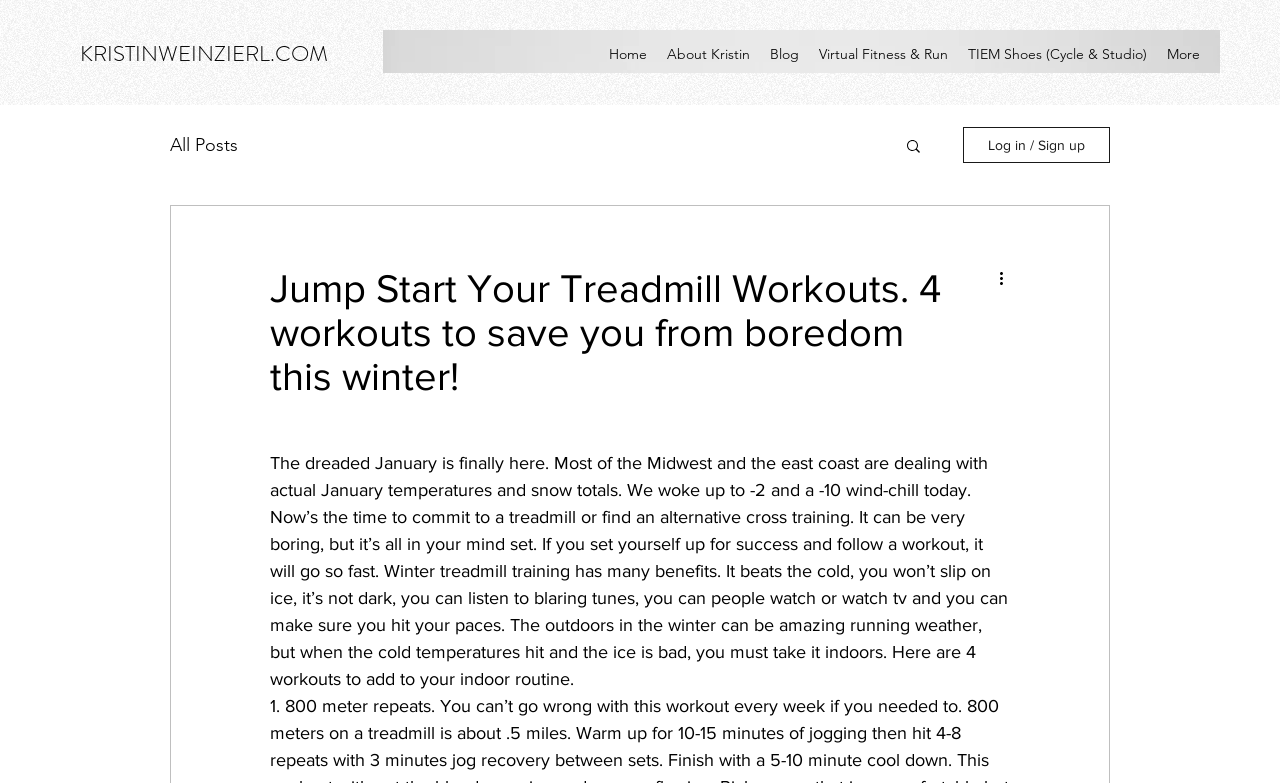Could you find the bounding box coordinates of the clickable area to complete this instruction: "Click on the 'Blog' link"?

[0.594, 0.05, 0.632, 0.088]